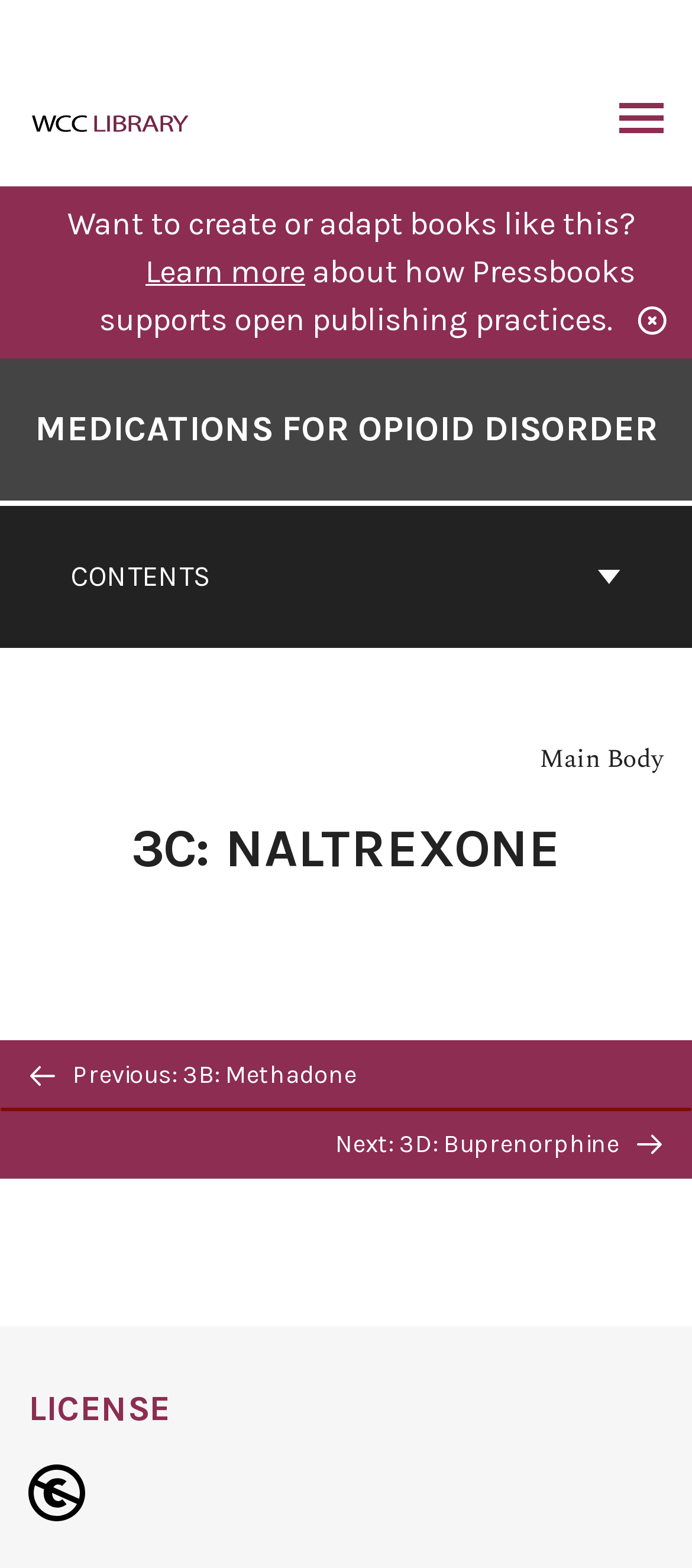Bounding box coordinates are given in the format (top-left x, top-left y, bottom-right x, bottom-right y). All values should be floating point numbers between 0 and 1. Provide the bounding box coordinate for the UI element described as: Learn more

[0.21, 0.16, 0.441, 0.185]